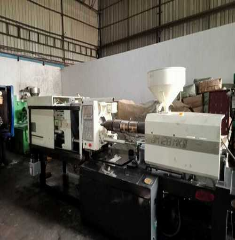What is the purpose of the machine? Using the information from the screenshot, answer with a single word or phrase.

Production of plastic products